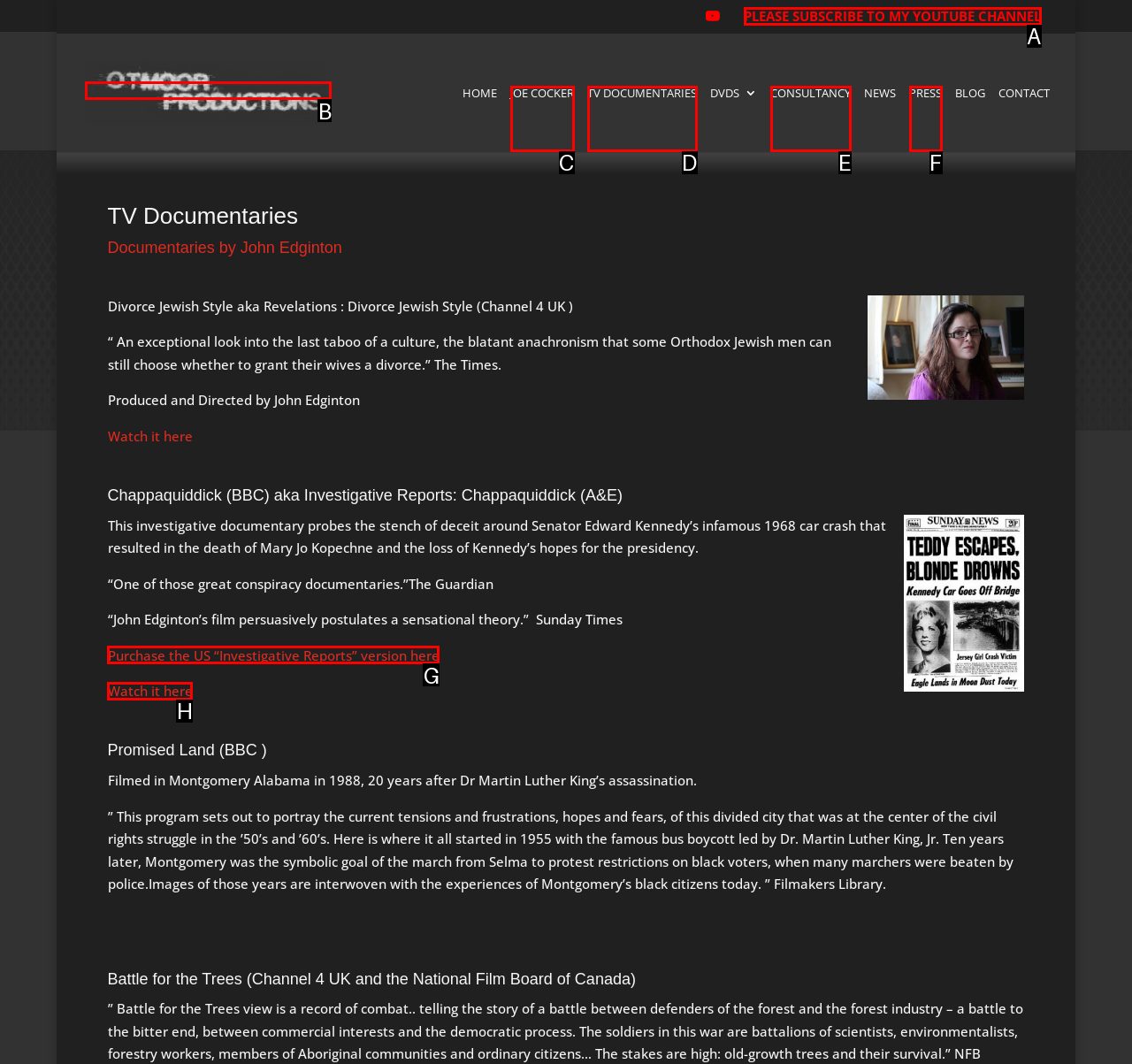Show which HTML element I need to click to perform this task: Purchase the US 'Investigative Reports' version of Chappaquiddick Answer with the letter of the correct choice.

G